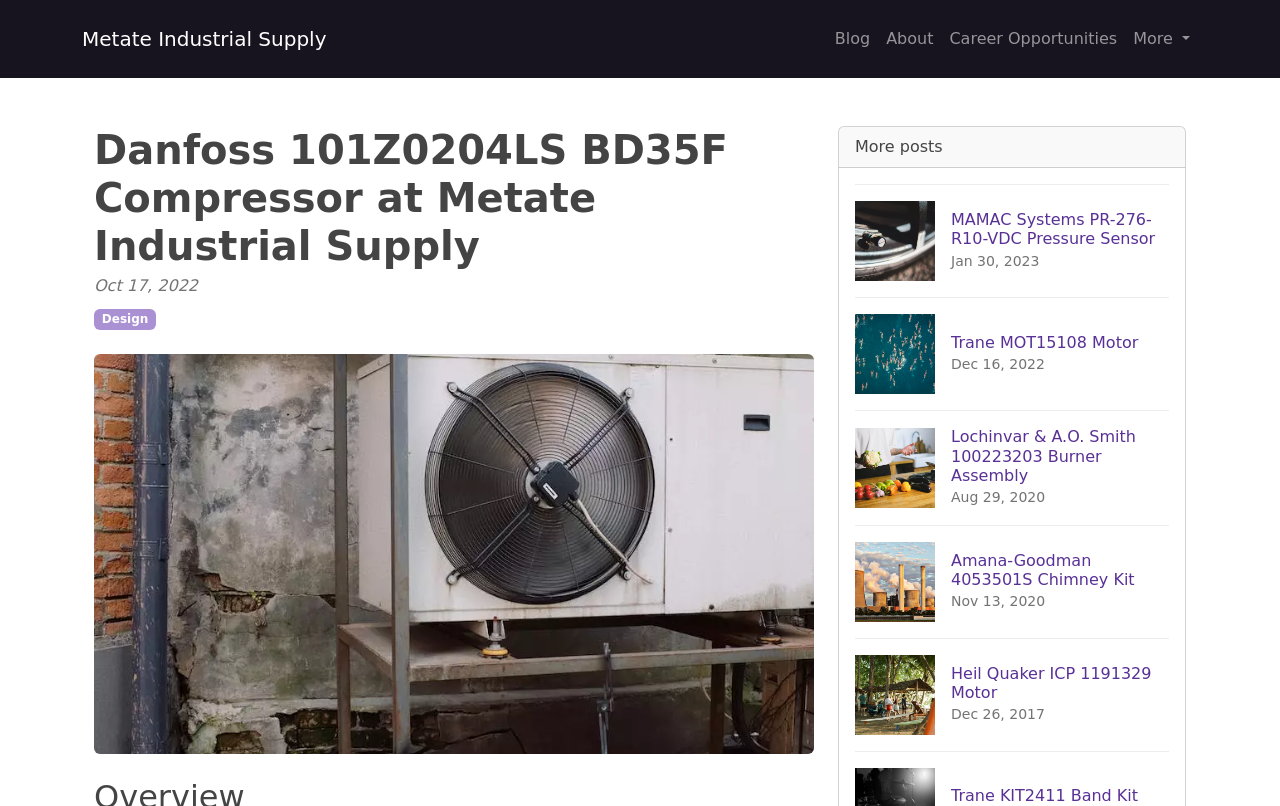Could you highlight the region that needs to be clicked to execute the instruction: "View MAMAC Systems PR-276-R10-VDC Pressure Sensor"?

[0.668, 0.229, 0.913, 0.369]